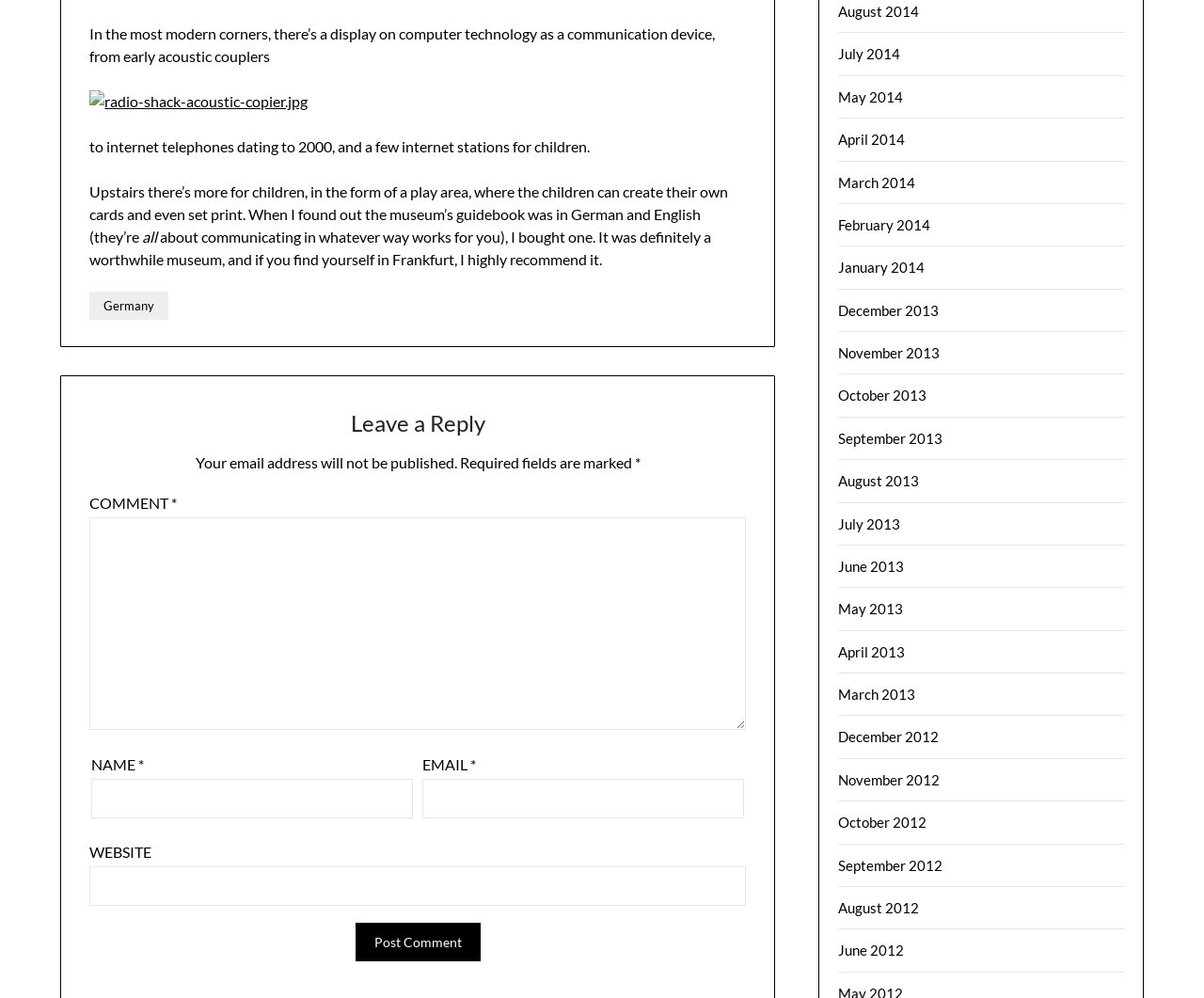Indicate the bounding box coordinates of the element that needs to be clicked to satisfy the following instruction: "Enter your name". The coordinates should be four float numbers between 0 and 1, i.e., [left, top, right, bottom].

[0.076, 0.78, 0.343, 0.82]